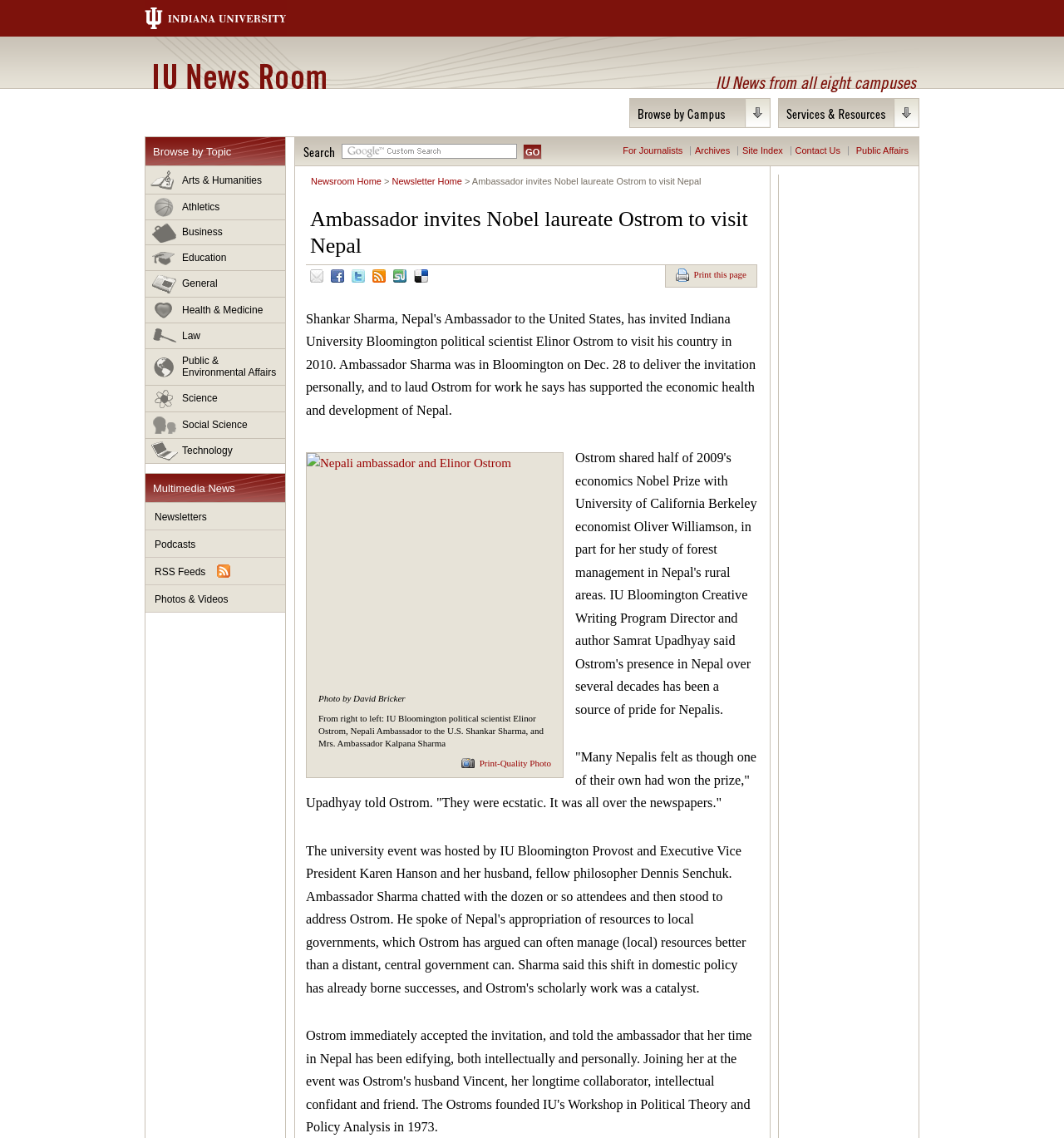Determine the bounding box coordinates for the element that should be clicked to follow this instruction: "Browse news by topic". The coordinates should be given as four float numbers between 0 and 1, in the format [left, top, right, bottom].

[0.137, 0.121, 0.268, 0.146]